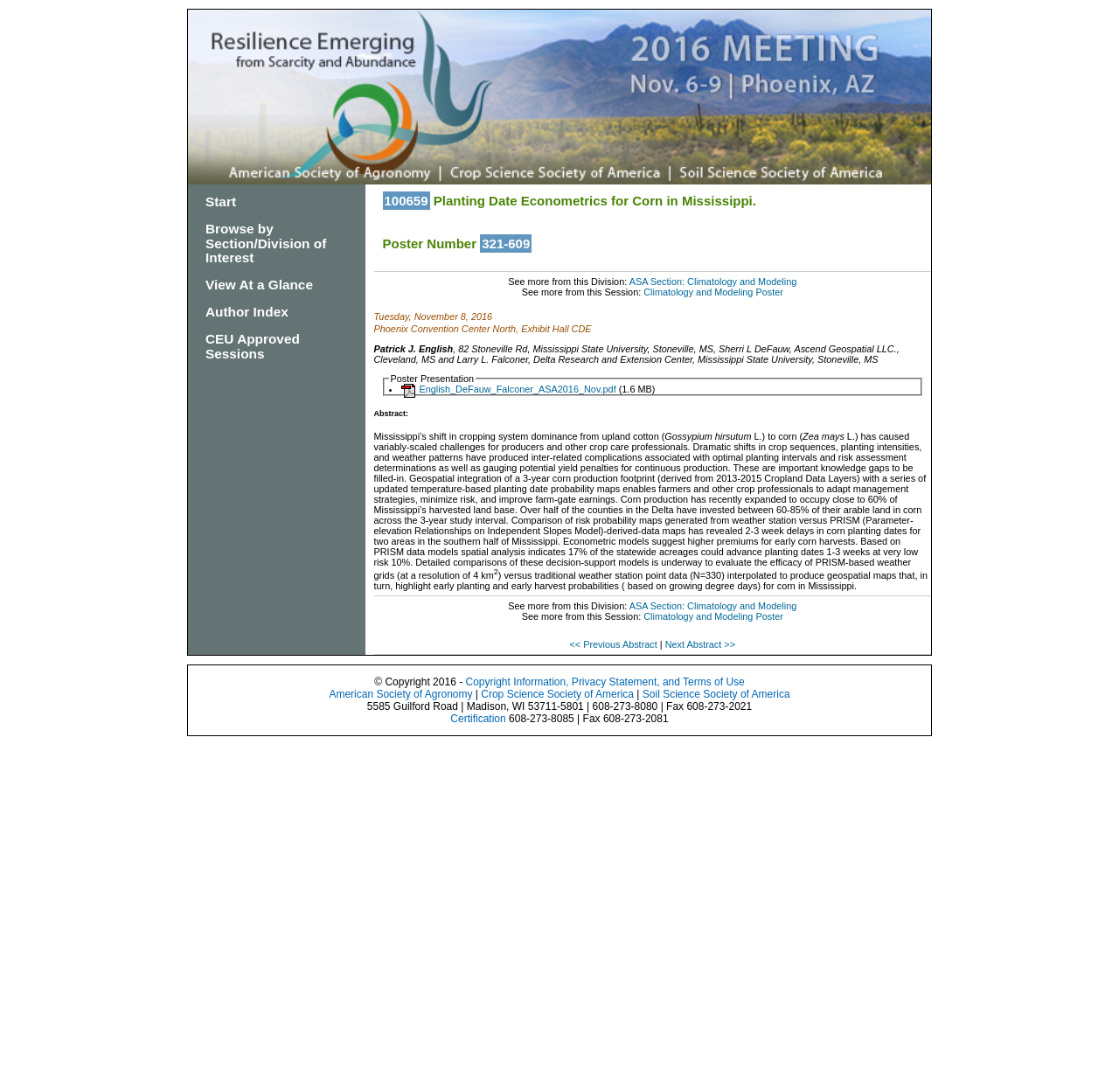What is the title of the poster?
Please answer the question with a single word or phrase, referencing the image.

Planting Date Econometrics for Corn in Mississippi